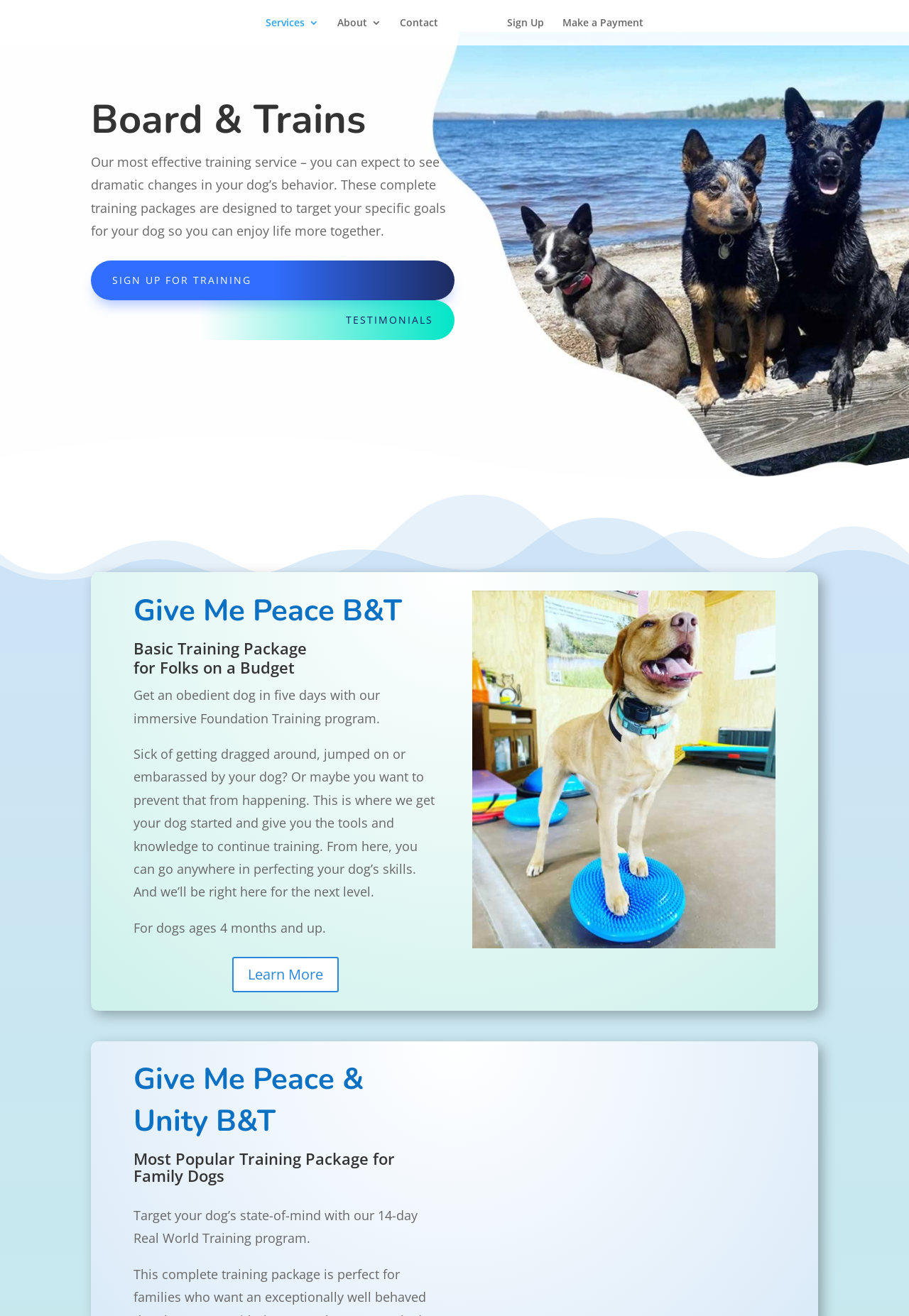Identify the bounding box coordinates for the UI element described as follows: "Sign Up". Ensure the coordinates are four float numbers between 0 and 1, formatted as [left, top, right, bottom].

[0.558, 0.013, 0.599, 0.035]